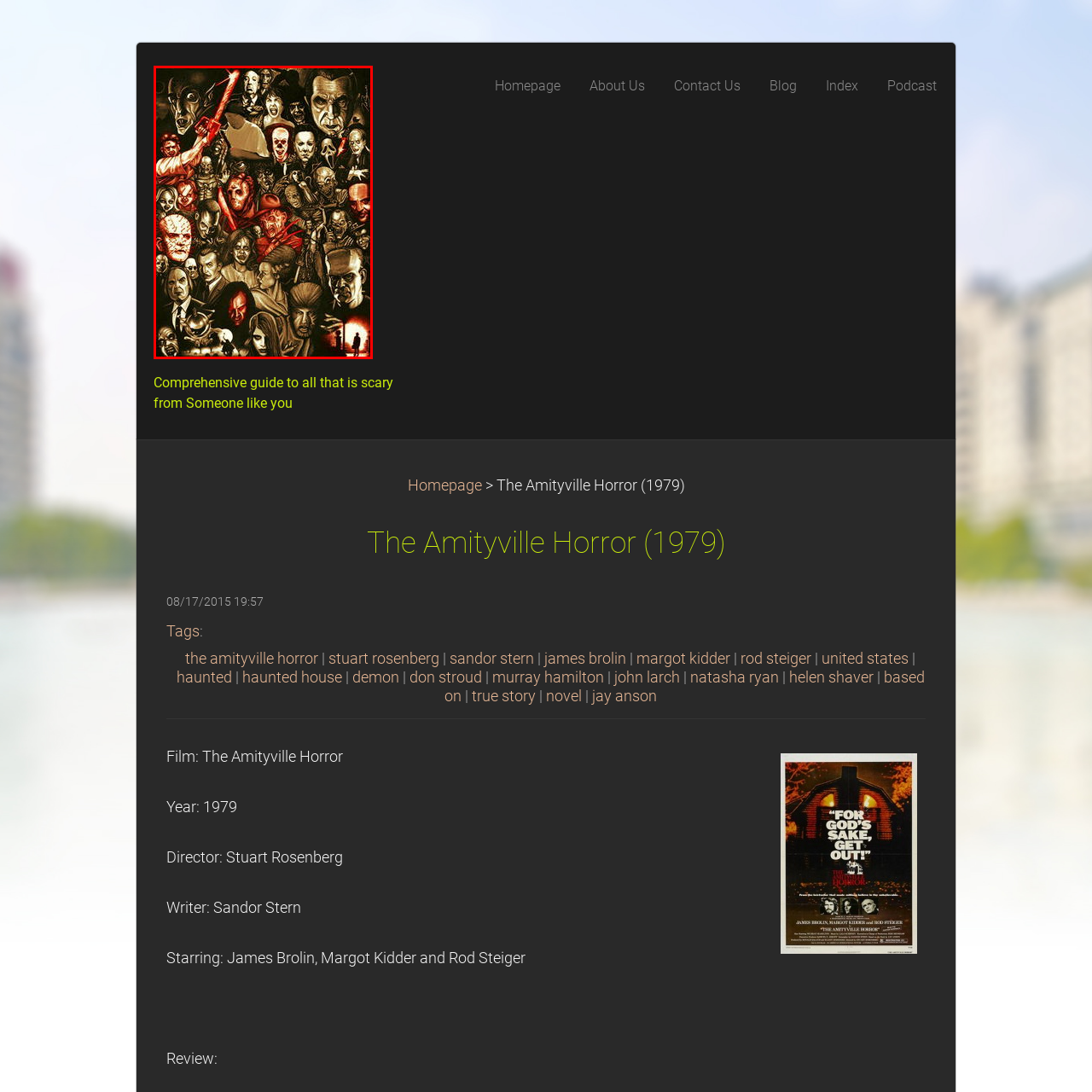What is the mood evoked by the artwork?
Please review the image inside the red bounding box and answer using a single word or phrase.

Eerie and dread